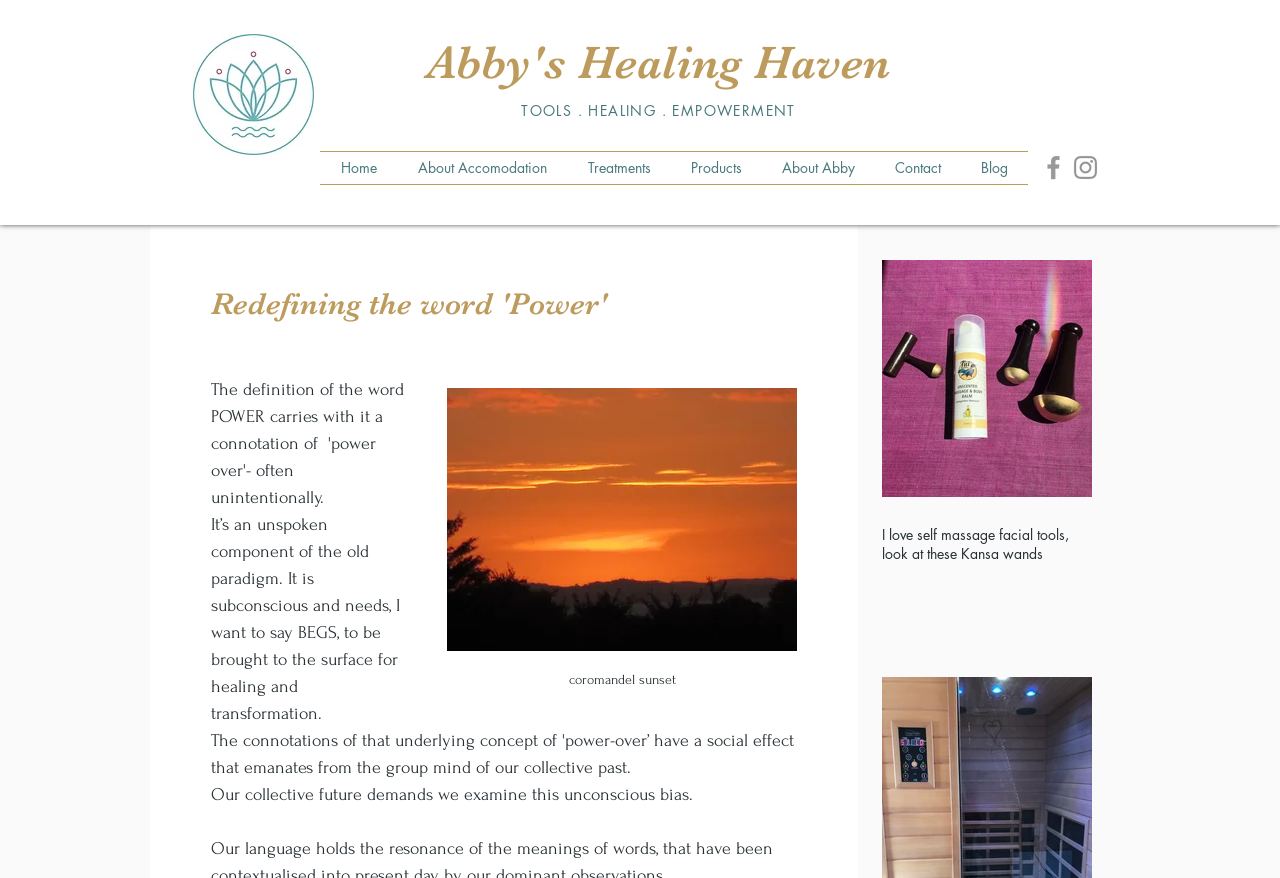What is the name of the website?
Use the image to answer the question with a single word or phrase.

Abby's Healing Haven